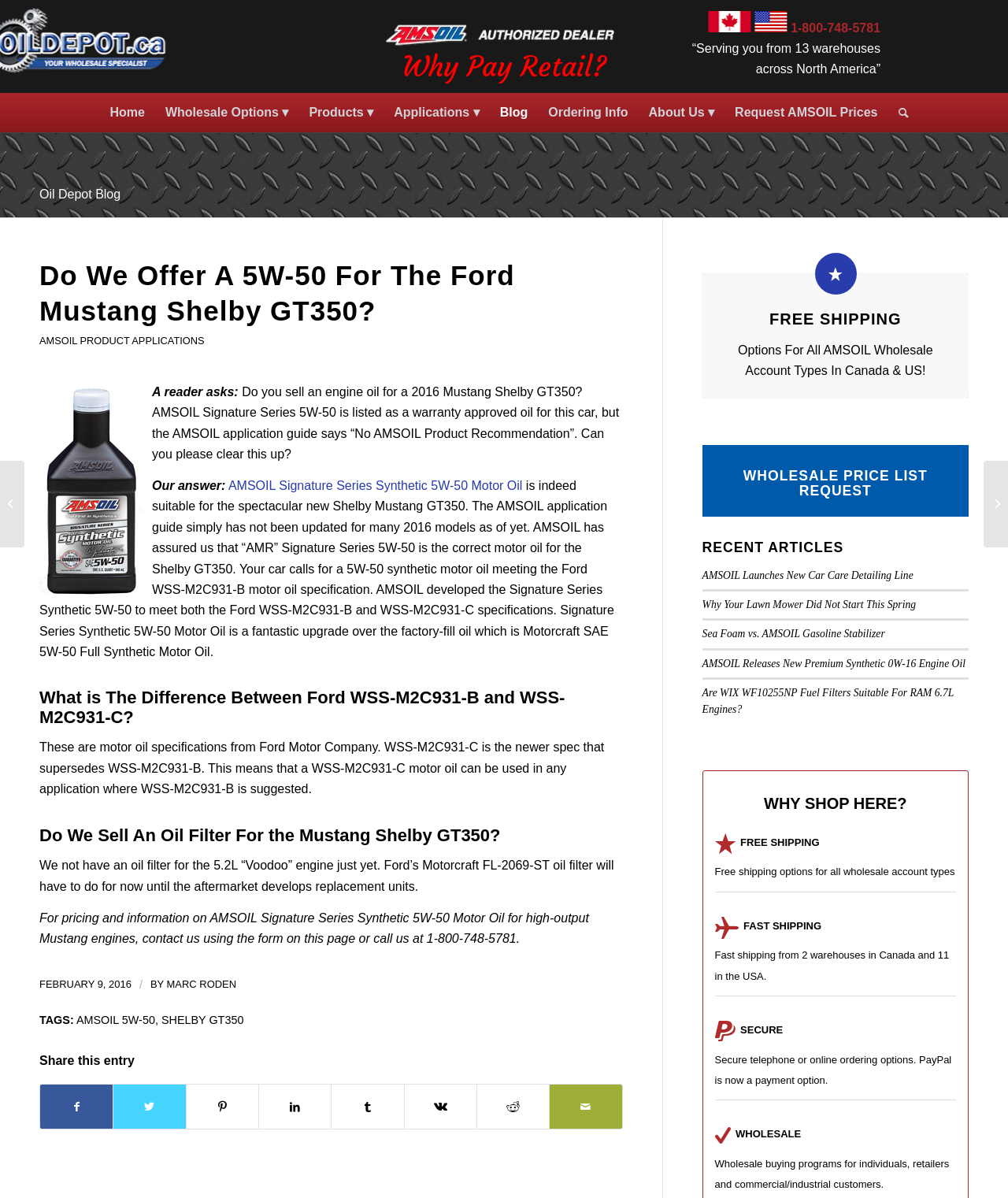Using floating point numbers between 0 and 1, provide the bounding box coordinates in the format (top-left x, top-left y, bottom-right x, bottom-right y). Locate the UI element described here: Oil Depot Blog

[0.039, 0.156, 0.12, 0.168]